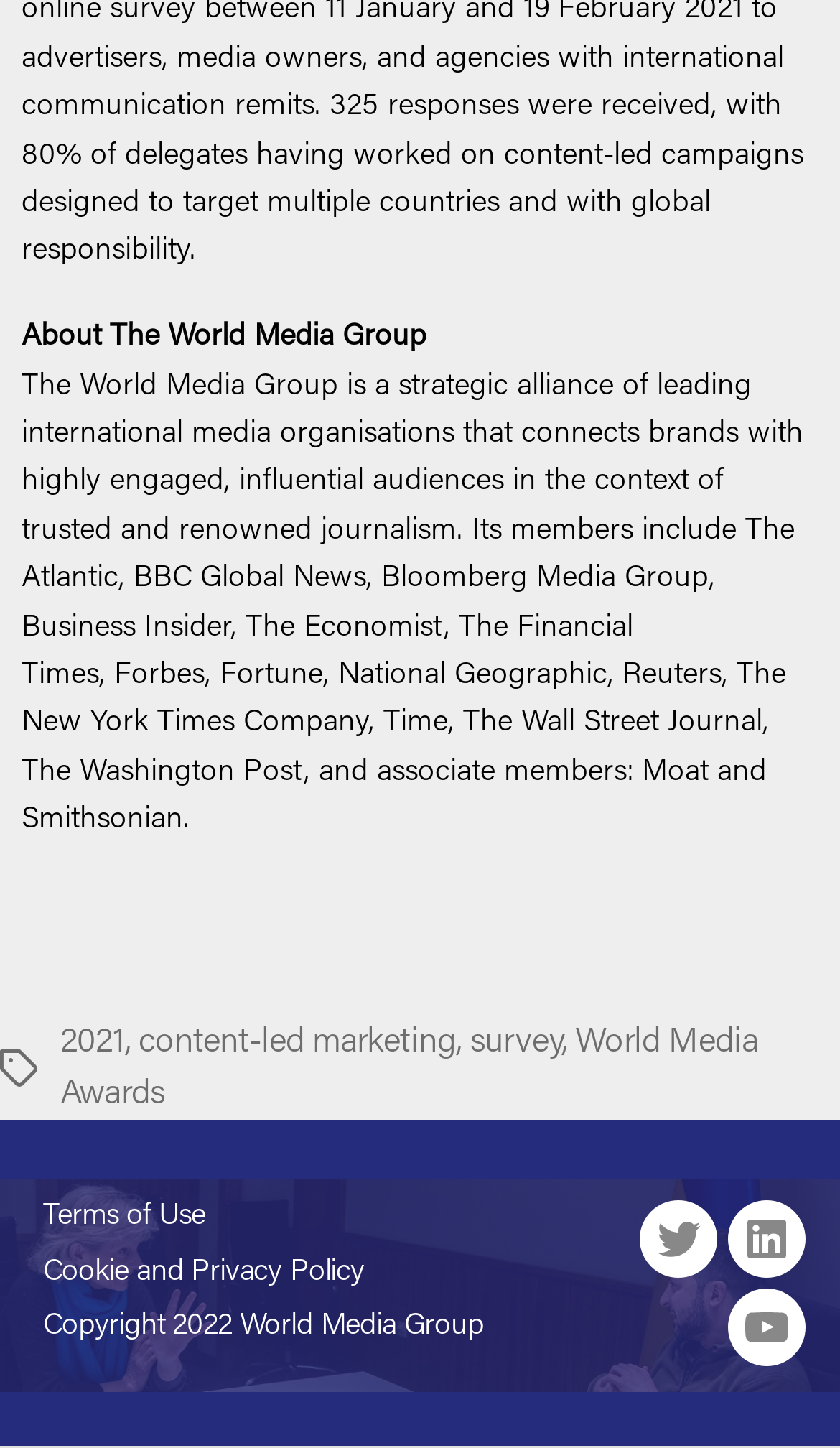Analyze the image and give a detailed response to the question:
What is the name of the awards mentioned on this page?

The answer can be found in the link element with the text 'World Media Awards'. This link is located near the top of the page, suggesting that it may be a key event or recognition related to the media group.